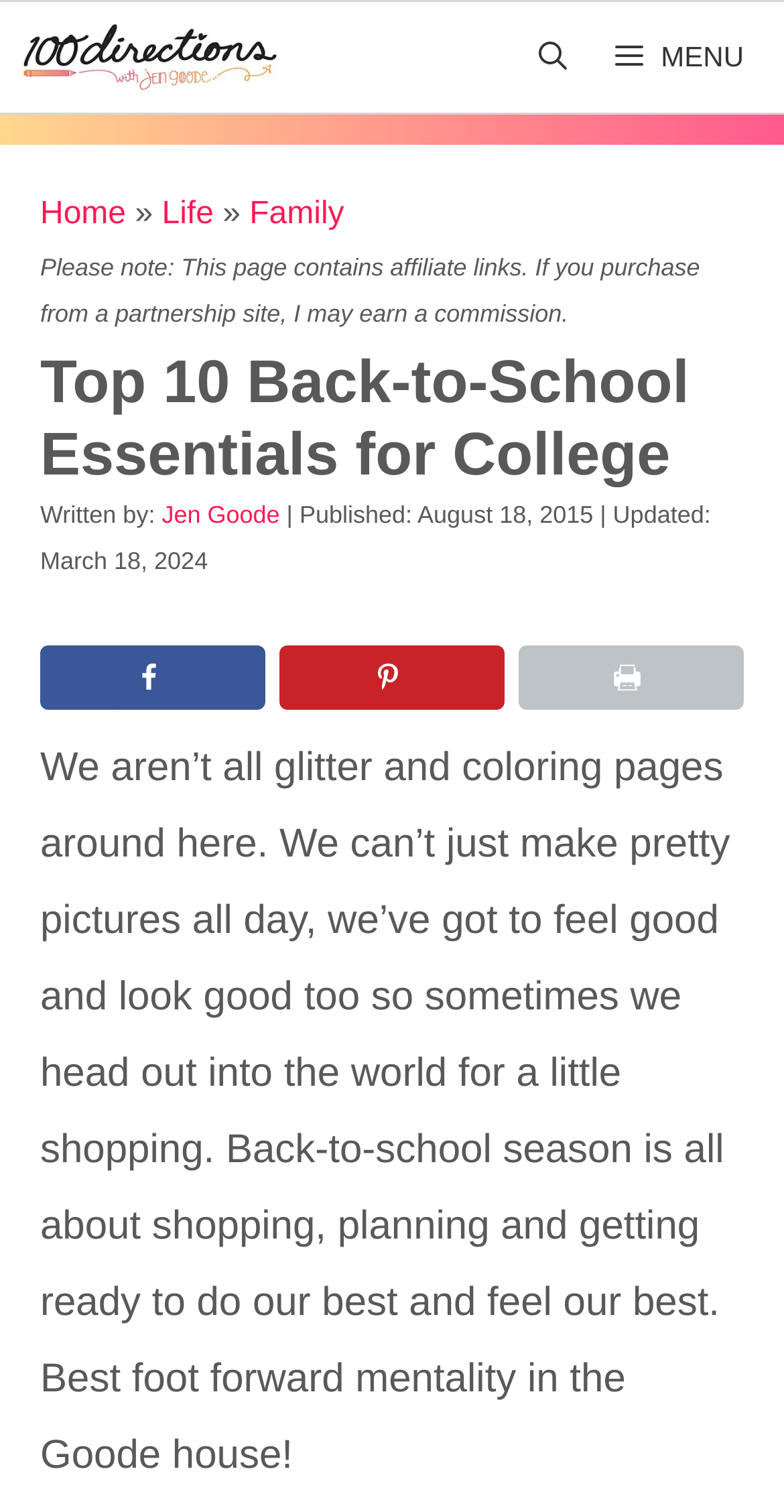Please provide a detailed answer to the question below based on the screenshot: 
What is the topic of the article?

The topic of the article can be inferred by reading the introduction, which mentions 'back-to-school season' and 'shopping, planning and getting ready to do our best and feel our best', and then looking at the title of the article, which is 'Top 10 Back-to-School Essentials for College'.